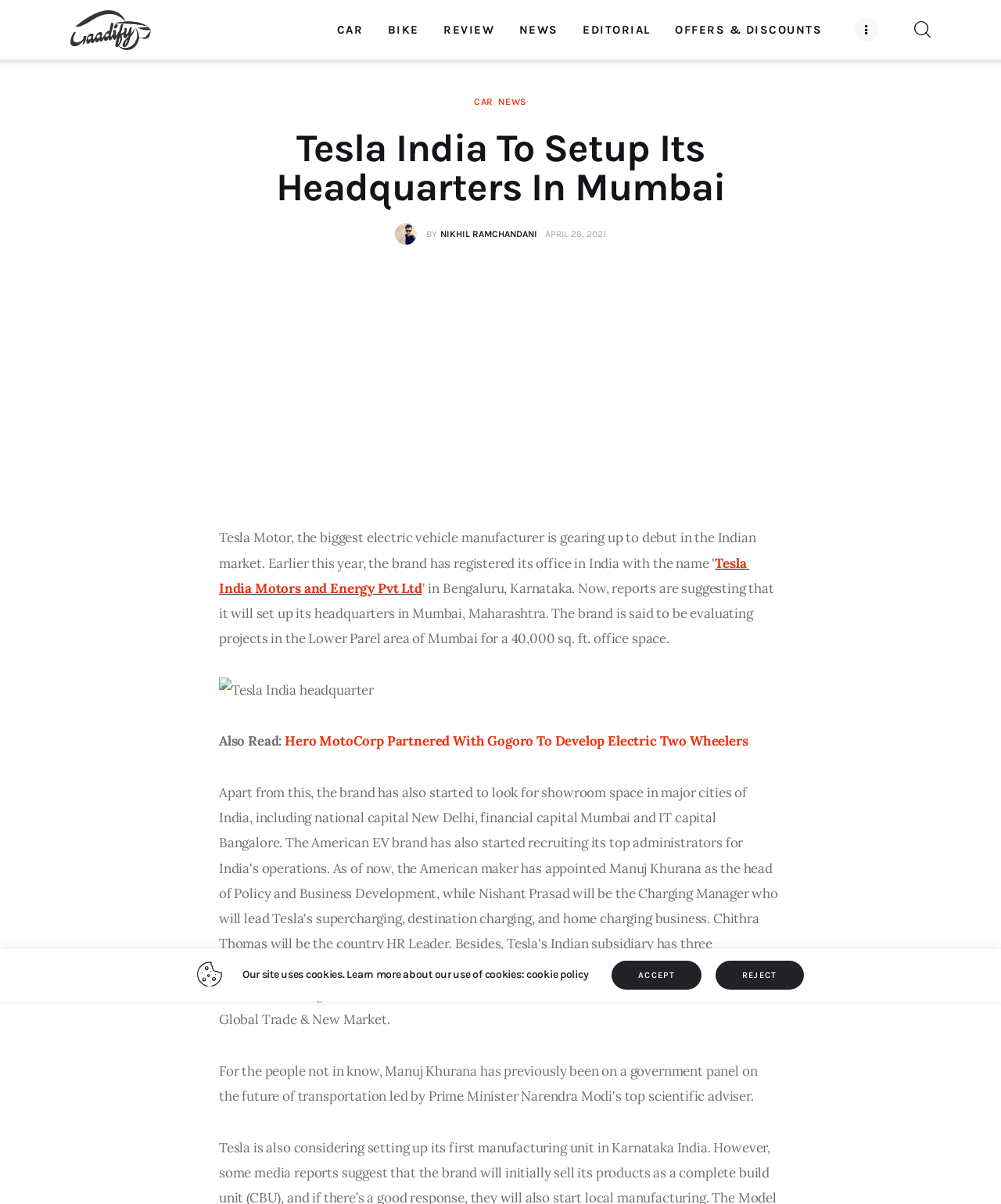Determine the bounding box coordinates for the clickable element to execute this instruction: "Go to the Car section". Provide the coordinates as four float numbers between 0 and 1, i.e., [left, top, right, bottom].

[0.324, 0.007, 0.375, 0.042]